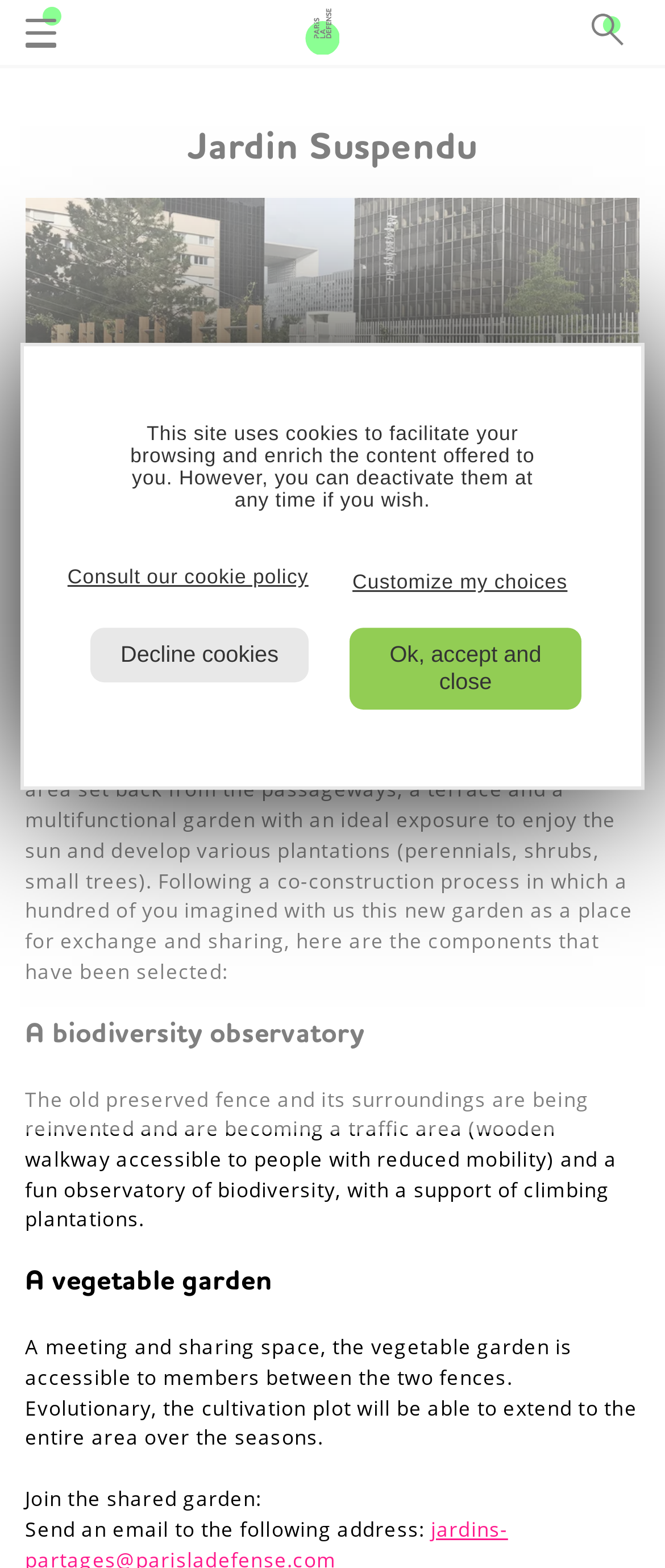Please locate the clickable area by providing the bounding box coordinates to follow this instruction: "Explore the Jardin Suspendu image".

[0.038, 0.126, 0.962, 0.316]